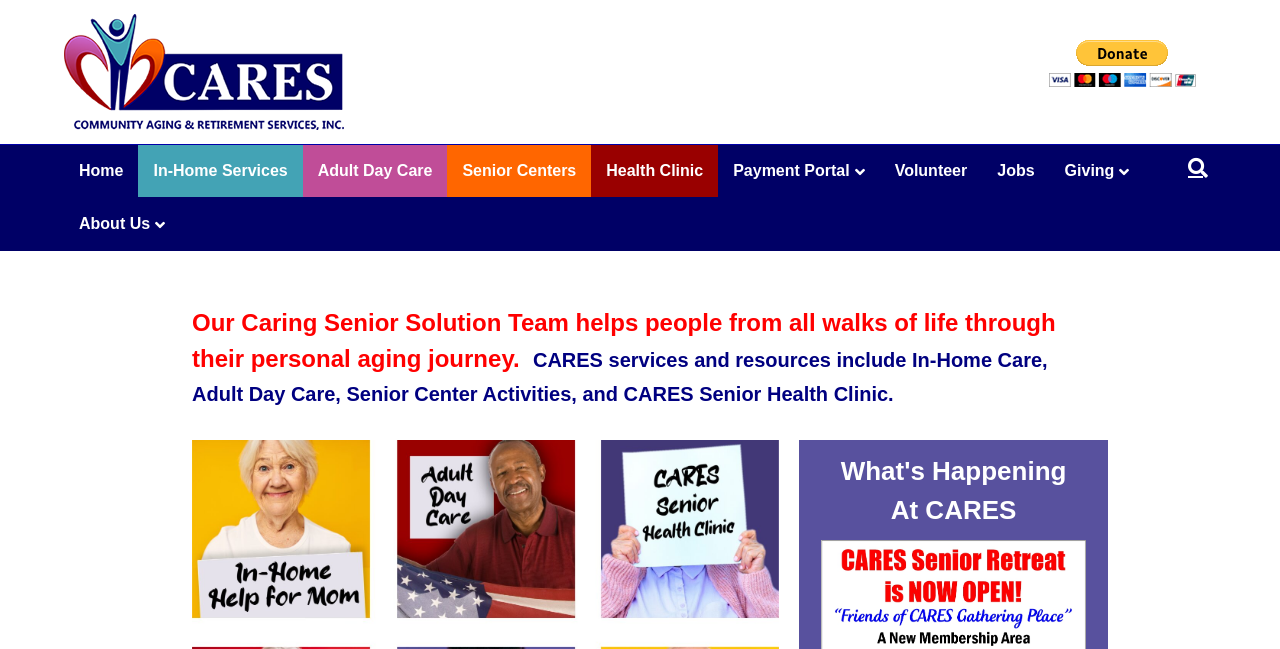What services does the organization provide? Observe the screenshot and provide a one-word or short phrase answer.

In-Home Care, Adult Day Care, Senior Center Activities, and Health Clinic